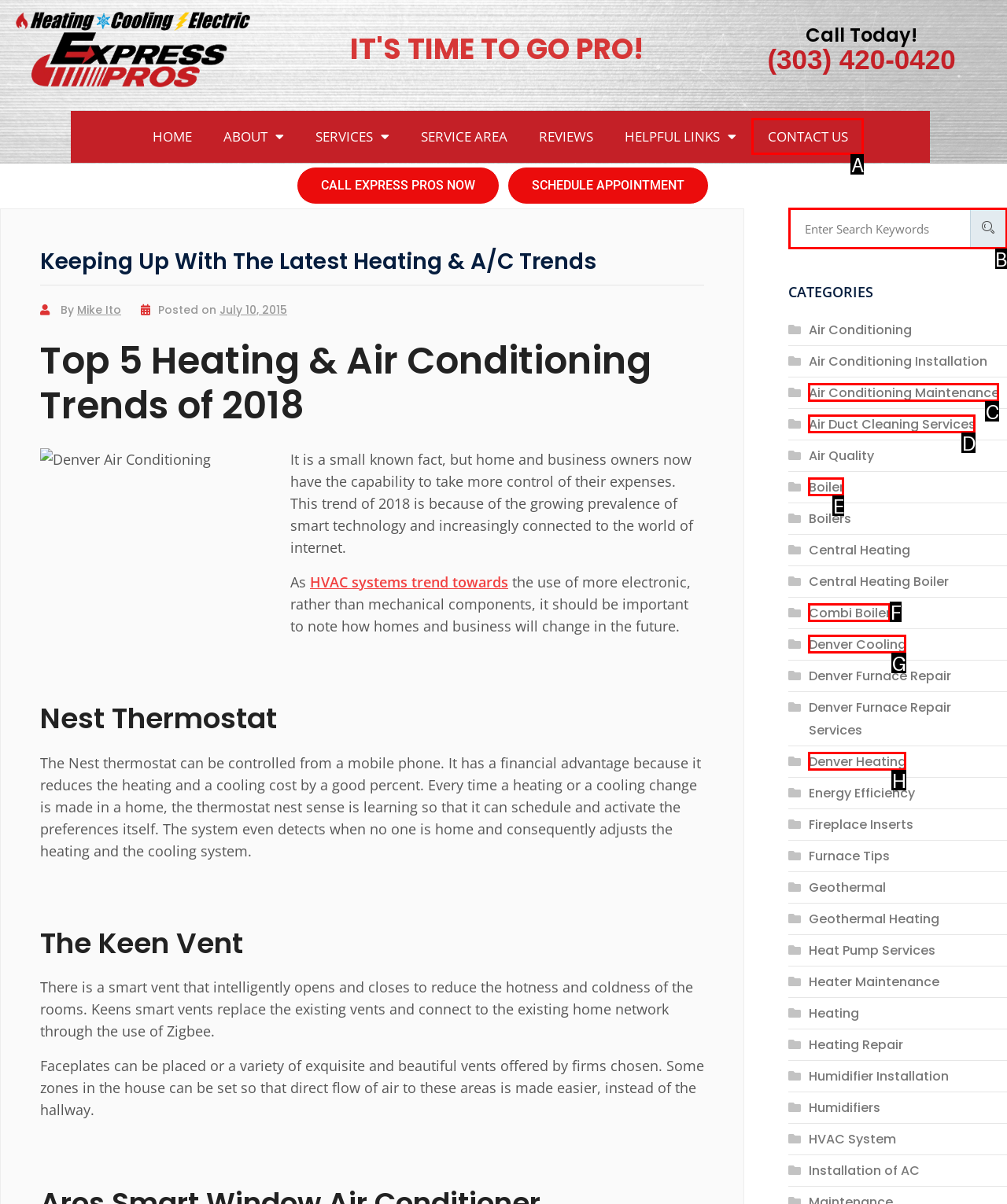Select the appropriate bounding box to fulfill the task: Search for keywords Respond with the corresponding letter from the choices provided.

B